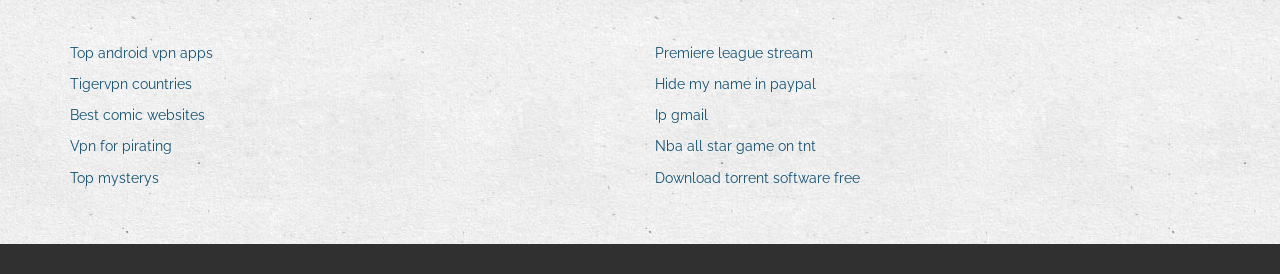Determine the bounding box coordinates for the element that should be clicked to follow this instruction: "Explore Premiere league stream". The coordinates should be given as four float numbers between 0 and 1, in the format [left, top, right, bottom].

[0.512, 0.145, 0.647, 0.244]